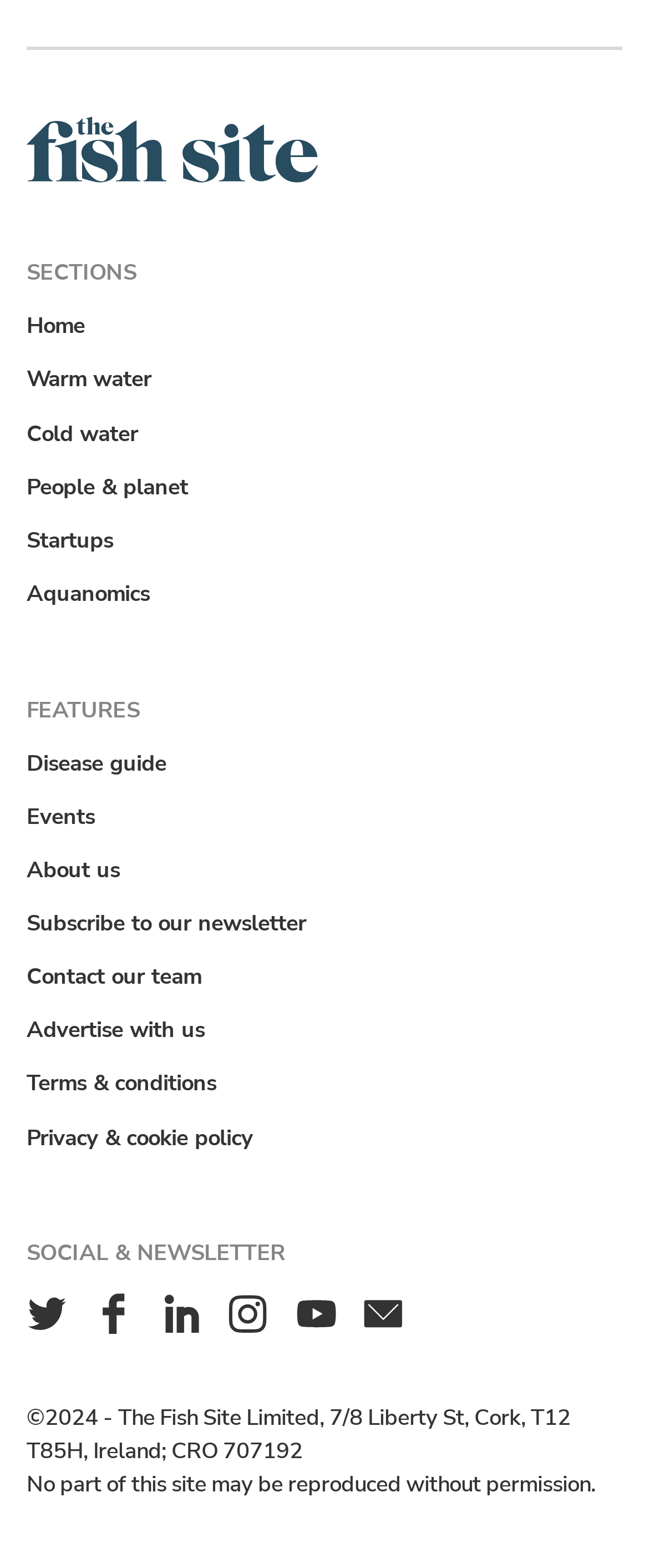Identify the bounding box coordinates for the region of the element that should be clicked to carry out the instruction: "Click on the Home link". The bounding box coordinates should be four float numbers between 0 and 1, i.e., [left, top, right, bottom].

[0.031, 0.198, 0.141, 0.219]